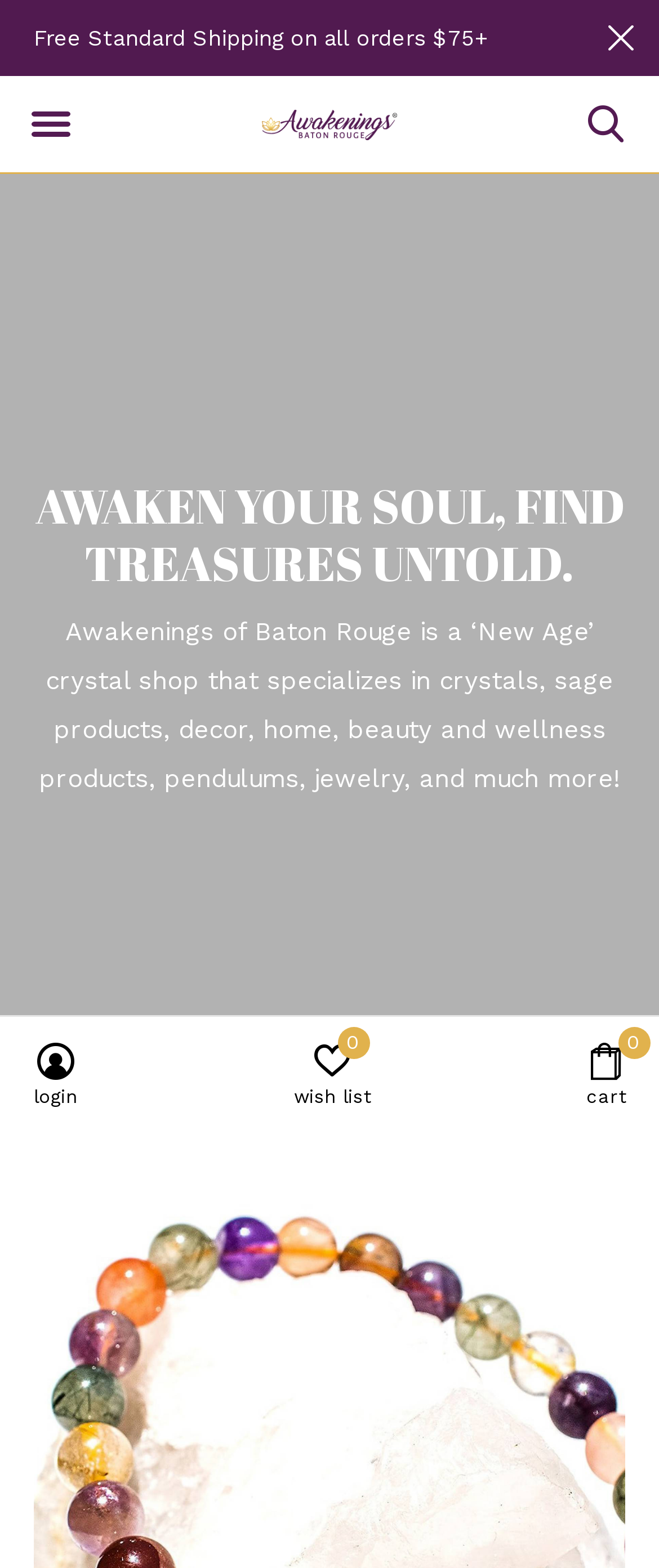What is the name of the store?
From the image, respond with a single word or phrase.

Awakenings of Baton Rouge